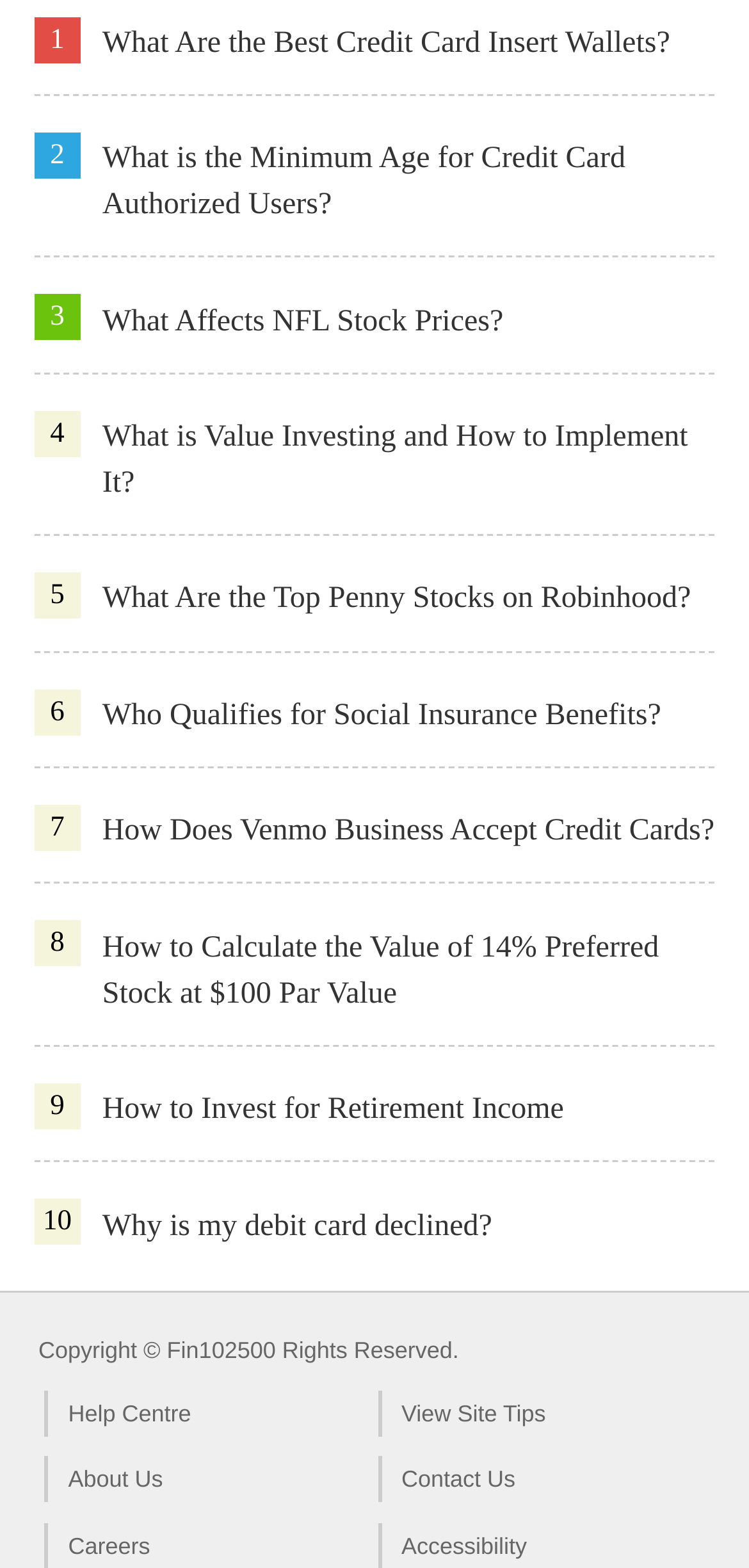Extract the bounding box coordinates of the UI element described by: "What Affects NFL Stock Prices?". The coordinates should include four float numbers ranging from 0 to 1, e.g., [left, top, right, bottom].

[0.136, 0.191, 0.954, 0.22]